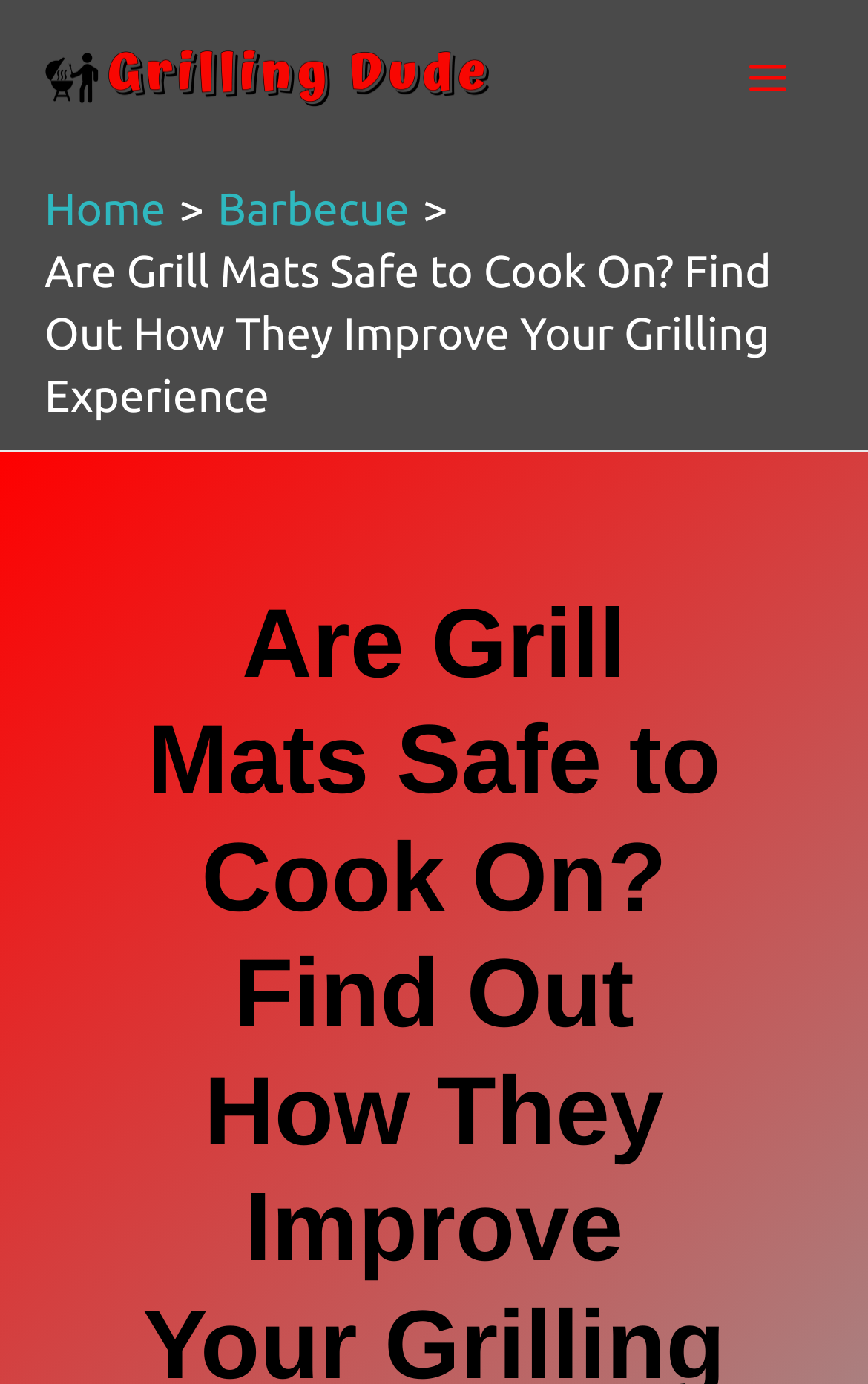Describe every aspect of the webpage comprehensively.

The webpage is about the safety of grill mats for outdoor cooking. At the top left corner, there is a logo of "Grilling Dude" which is a clickable link. Below the logo, there is a navigation section with breadcrumbs, consisting of two links: "Home" and "Barbecue". 

To the right of the navigation section, there is a title that reads "Are Grill Mats Safe to Cook On? Find Out How They Improve Your Grilling Experience". 

At the top right corner, there is a button labeled "Main Menu" which is not expanded. Next to the button, there is a small image. 

The webpage appears to be an article discussing the safety of grill mats, as hinted by the meta description.